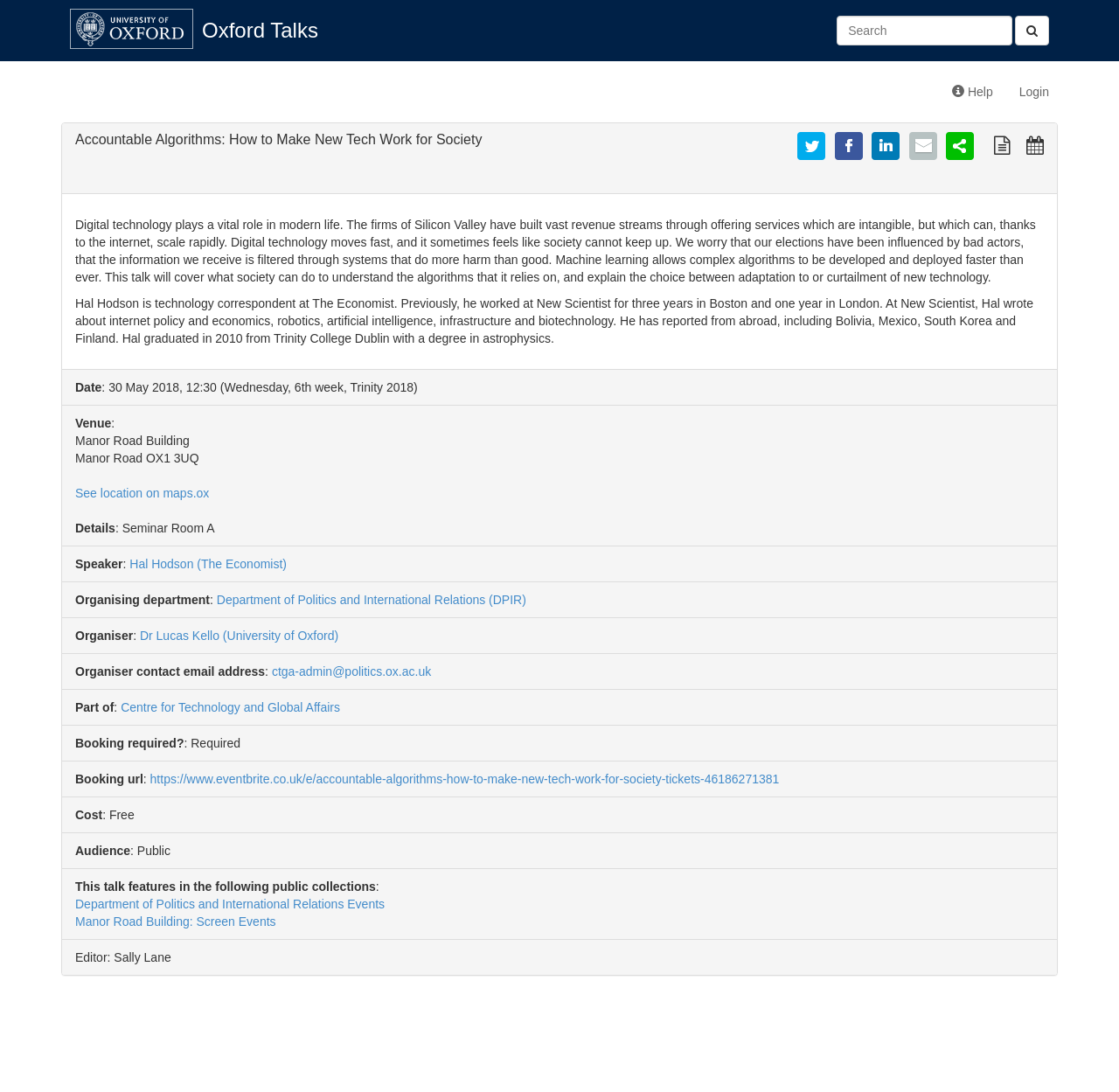Show the bounding box coordinates for the element that needs to be clicked to execute the following instruction: "Import this talk into your calendar". Provide the coordinates in the form of four float numbers between 0 and 1, i.e., [left, top, right, bottom].

[0.917, 0.126, 0.933, 0.139]